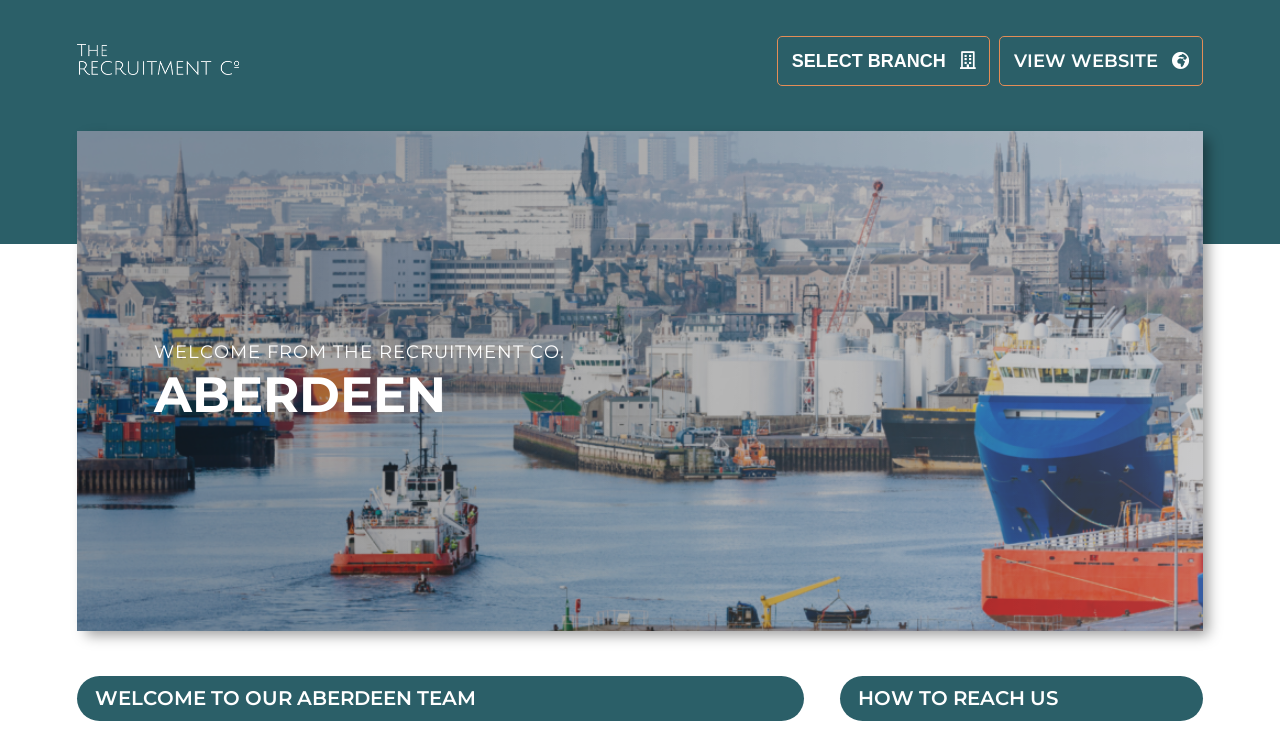Respond to the question below with a single word or phrase:
What is the purpose of the 'SELECT BRANCH' button?

To select a branch